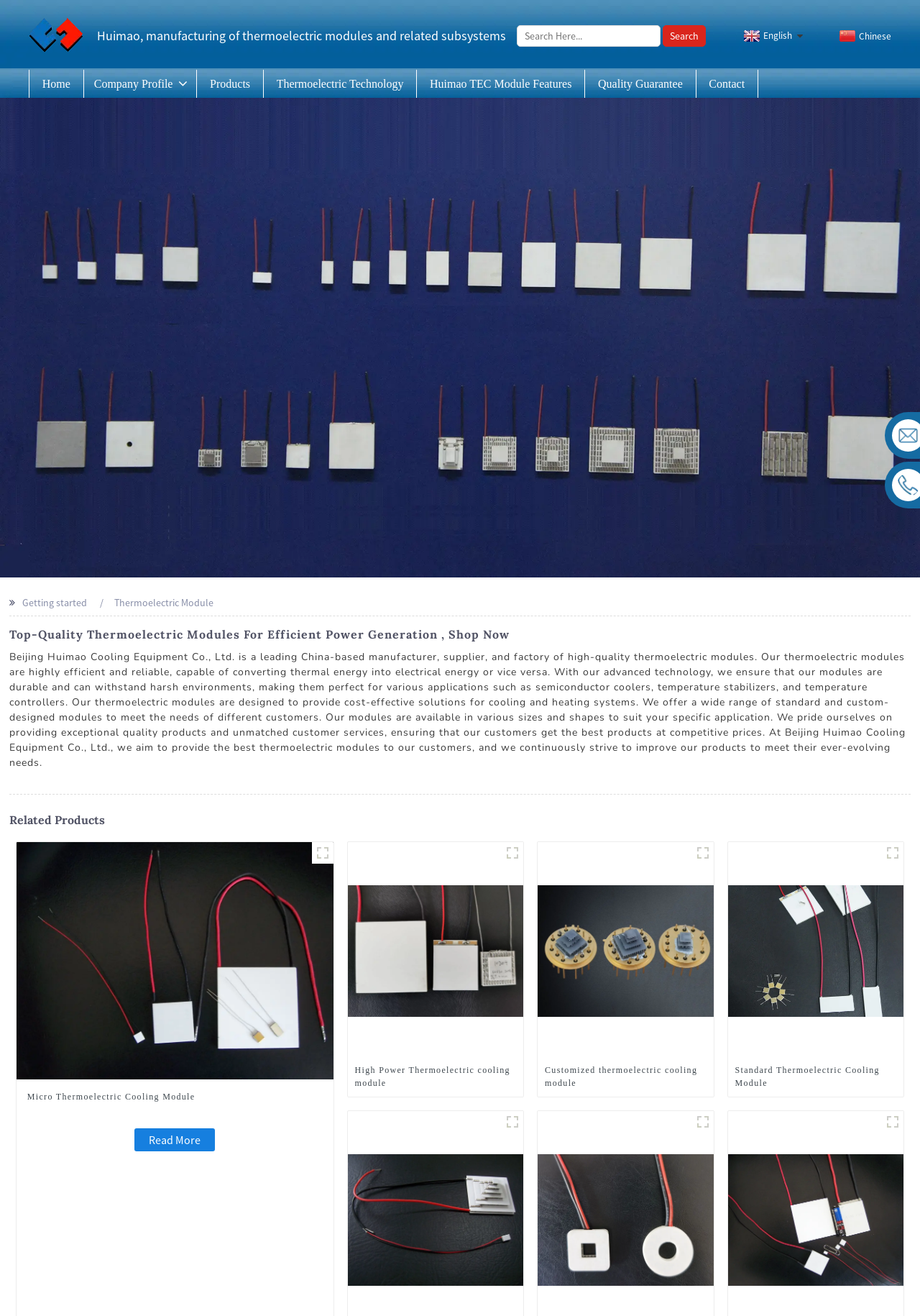Using the element description: "title="High Power Thermoelectric cooling module"", determine the bounding box coordinates for the specified UI element. The coordinates should be four float numbers between 0 and 1, [left, top, right, bottom].

[0.378, 0.717, 0.569, 0.727]